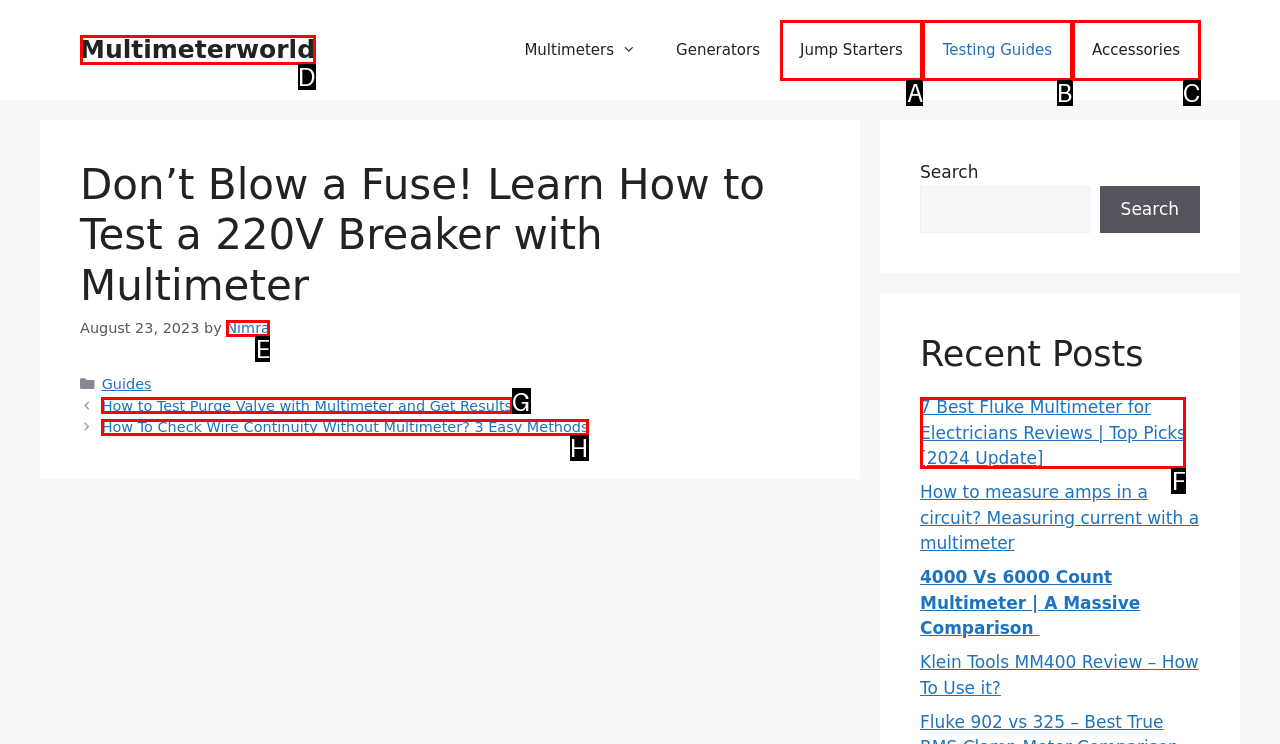Select the letter of the option that corresponds to: Jump Starters
Provide the letter from the given options.

A